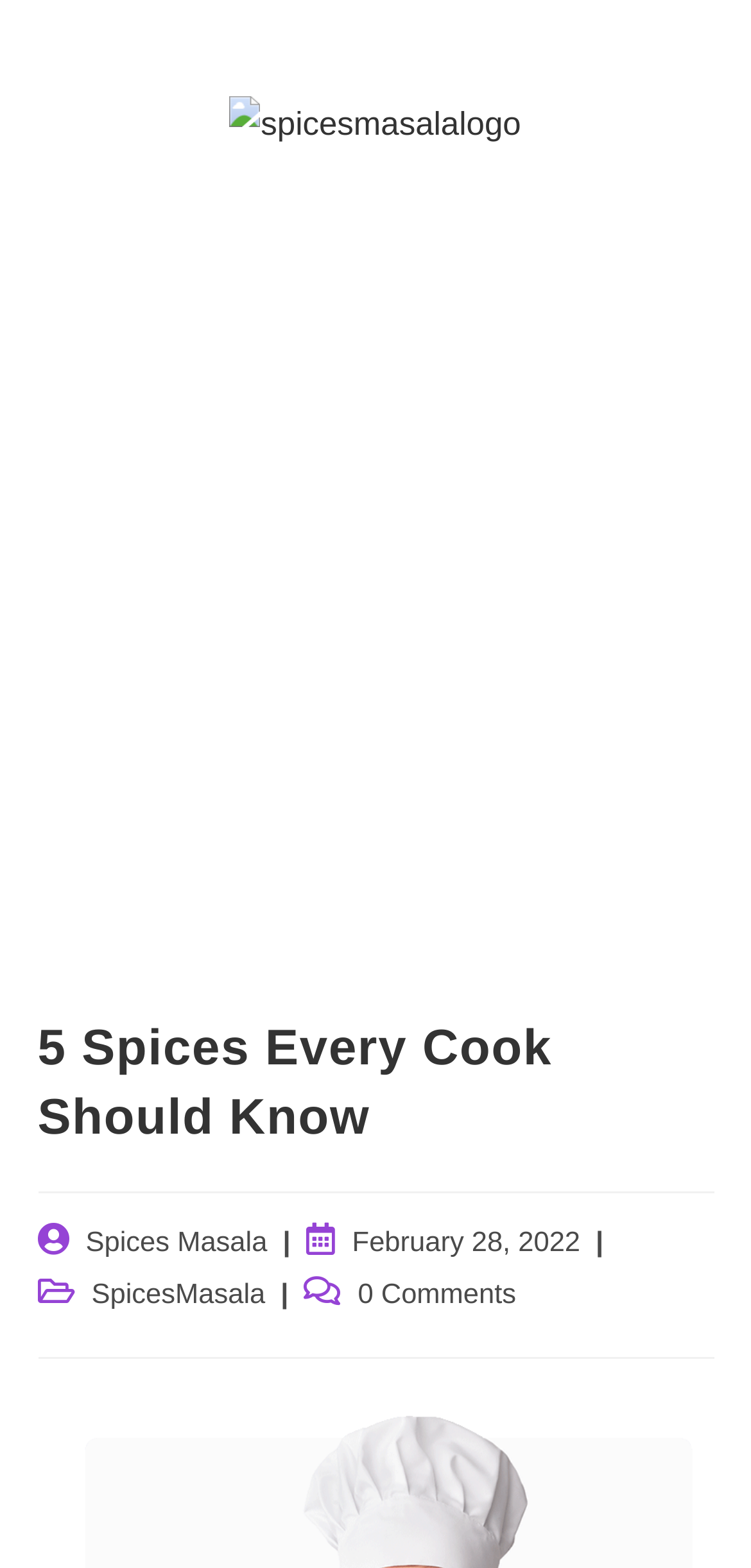Generate a comprehensive description of the webpage.

The webpage is about five essential spices that every cook should know. At the top left corner, there is a logo of "Spices Masala" with a link to the website. Below the logo, there is a large advertisement iframe that spans the entire width of the page.

The main content of the webpage is an article titled "5 Spices Every Cook Should Know", which is displayed prominently in the center of the page. Below the title, there is a section that displays the post author, publication date, category, and comments. The post author and category are linked to "Spices Masala", while the publication date is February 28, 2022. There are currently 0 comments on the post.

The overall structure of the webpage is simple and easy to navigate, with clear headings and concise text. The use of a large advertisement iframe at the top of the page helps to draw attention to the sponsored content.